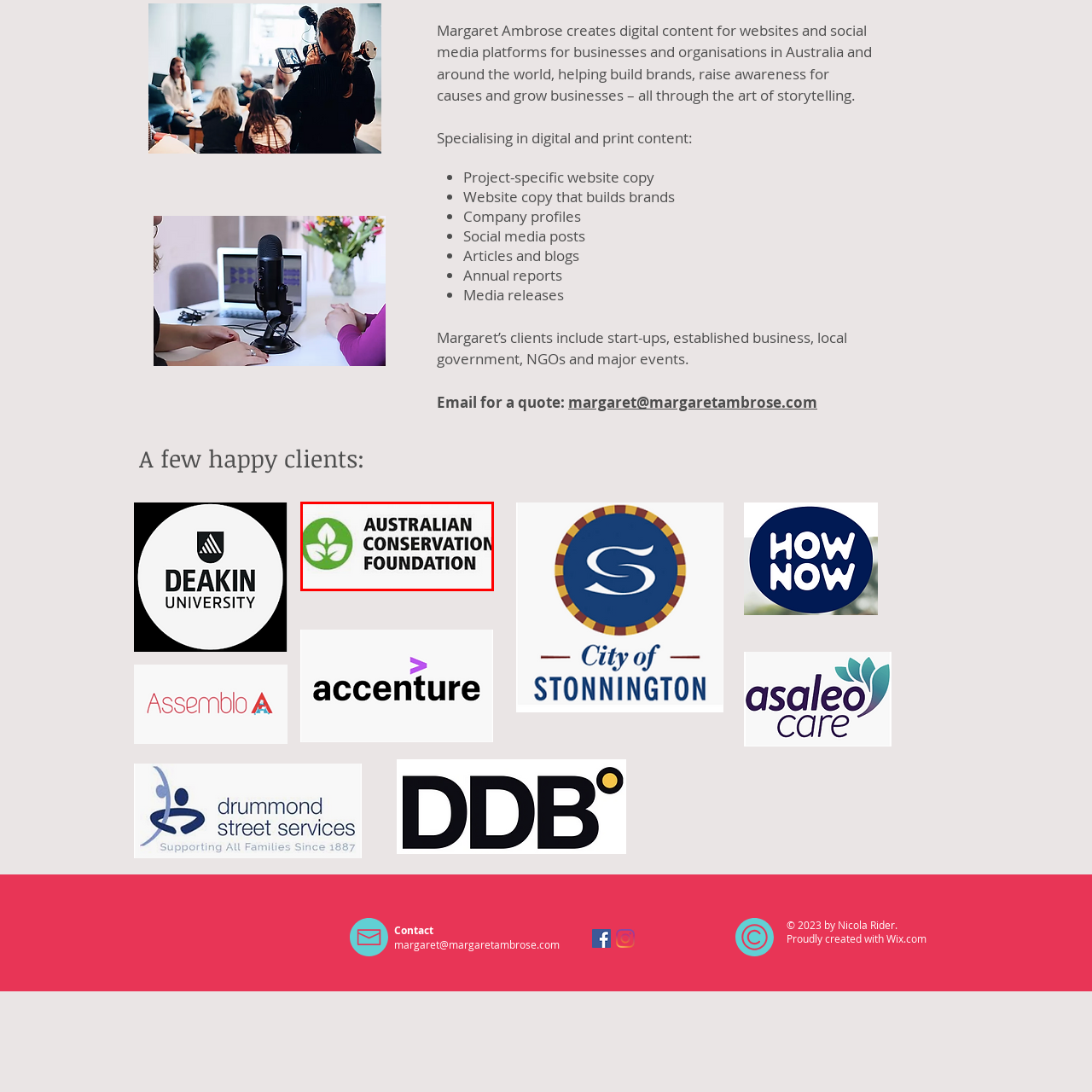Describe extensively the image that is situated inside the red border.

The logo of the Australian Conservation Foundation features a combination of environmental symbolism and clear branding. At the left, a vibrant green circular emblem showcases stylized leaves, representing growth, nature, and ecological conservation. This imagery is complemented by the bold, sleek typography of the organization’s name, "AUSTRALIAN CONSERVATION FOUNDATION," positioned prominently in black to signify authority and commitment. The overall design effectively conveys the foundation's mission to promote environmental protection and sustainability in Australia, making it both eye-catching and meaningful.